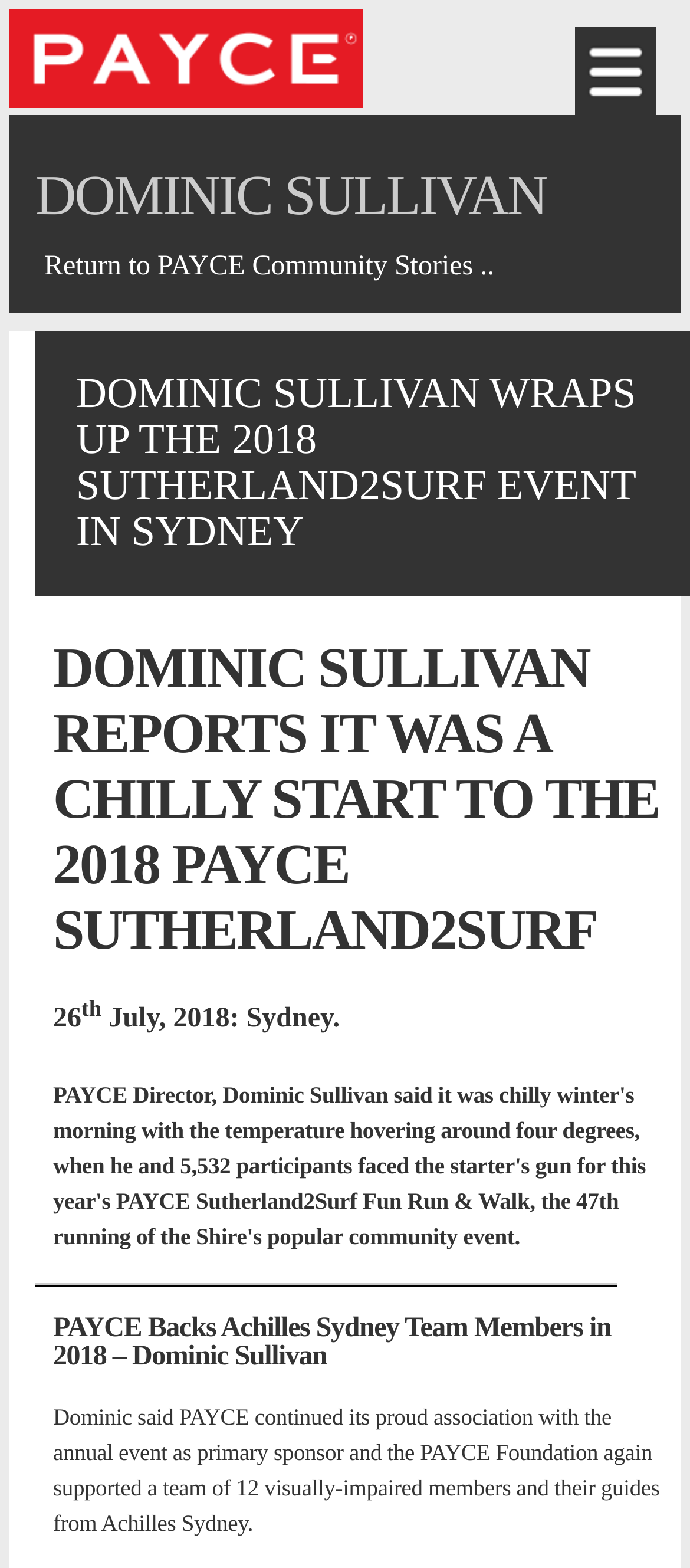Respond to the question below with a single word or phrase: How many visually-impaired members and their guides were supported by PAYCE Foundation?

12